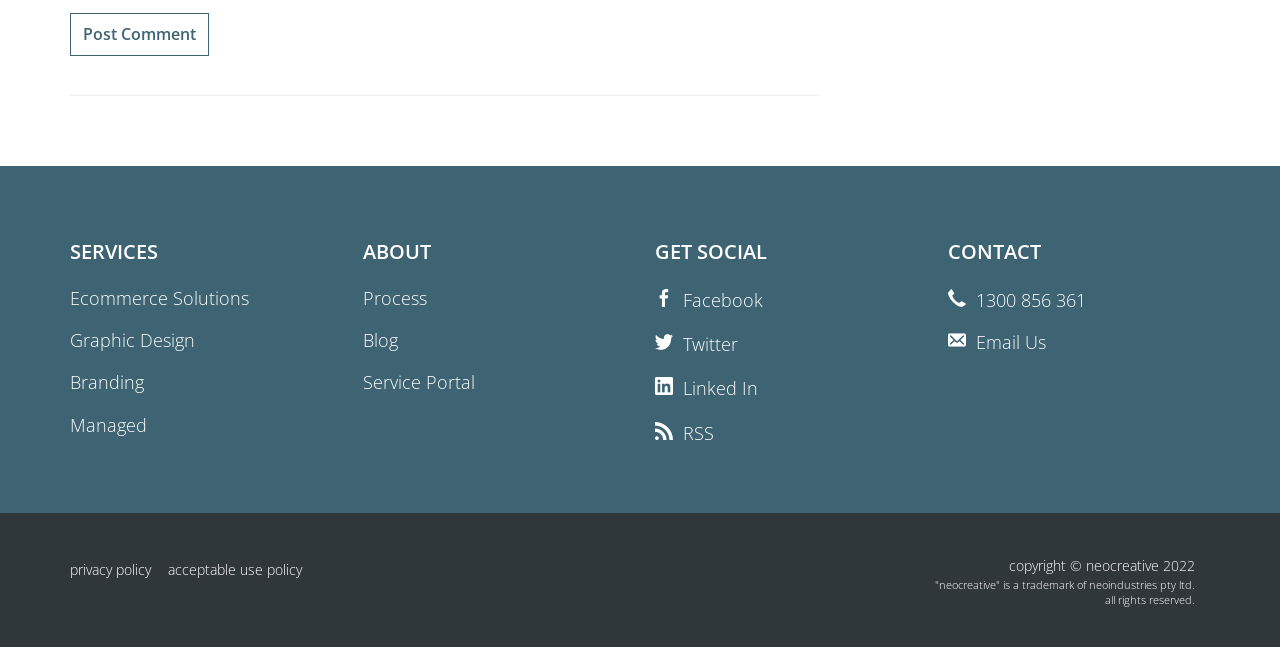Identify the bounding box coordinates for the region to click in order to carry out this instruction: "Contact us by phone". Provide the coordinates using four float numbers between 0 and 1, formatted as [left, top, right, bottom].

[0.762, 0.444, 0.848, 0.482]